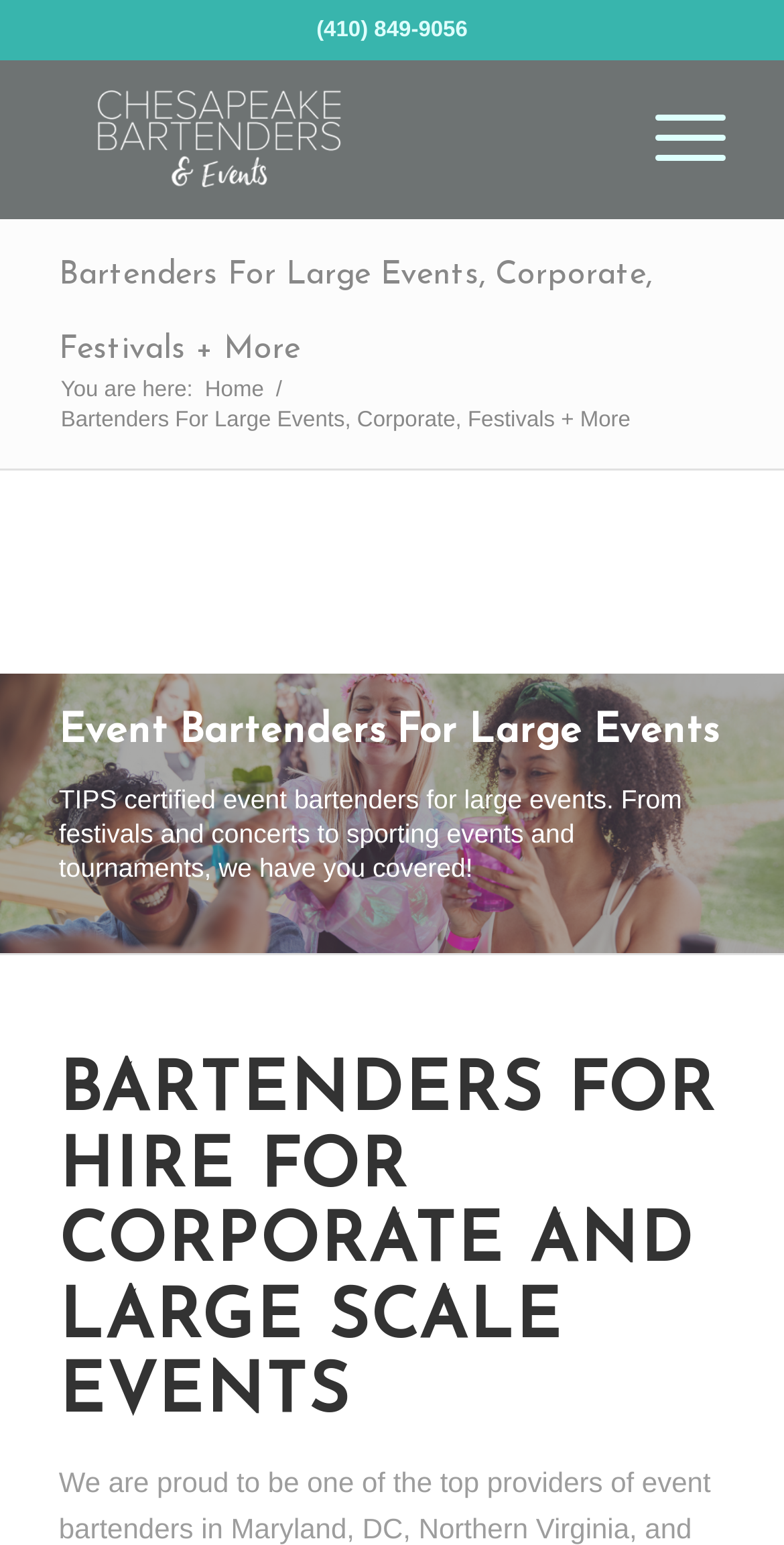Find the bounding box coordinates for the element described here: "Home".

[0.254, 0.243, 0.344, 0.262]